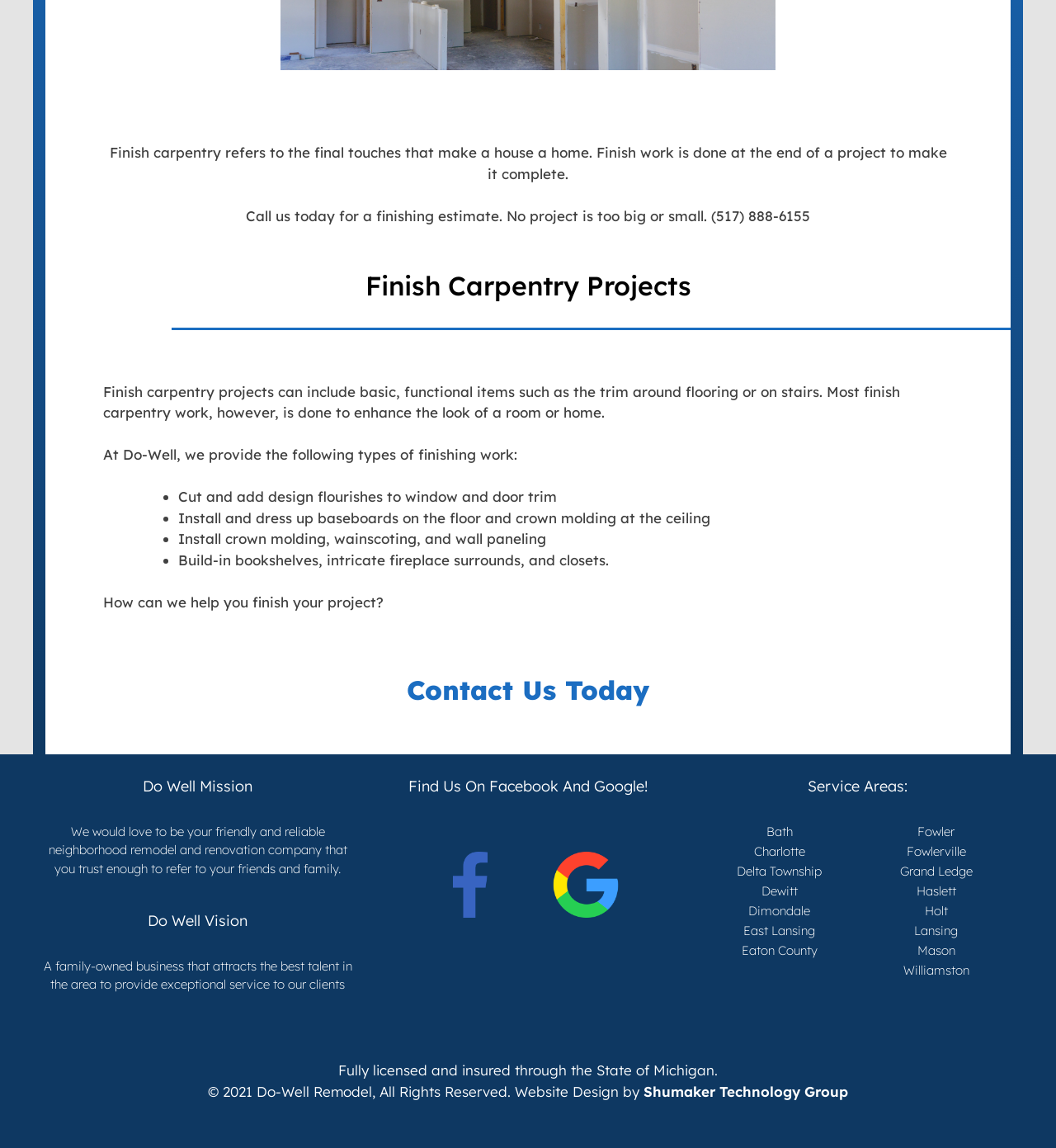Using the webpage screenshot and the element description Shumaker Technology Group, determine the bounding box coordinates. Specify the coordinates in the format (top-left x, top-left y, bottom-right x, bottom-right y) with values ranging from 0 to 1.

[0.609, 0.943, 0.803, 0.958]